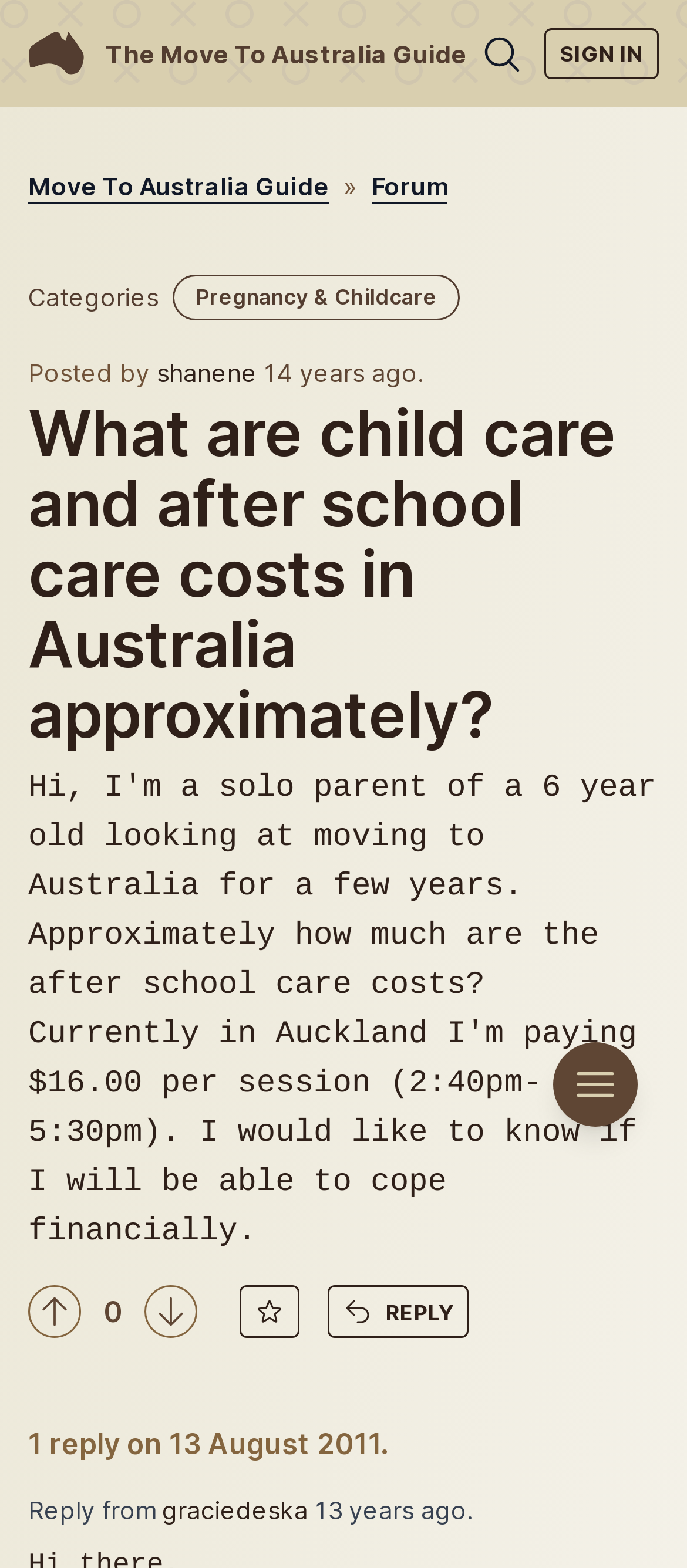Find the bounding box coordinates for the element that must be clicked to complete the instruction: "Go to 'The Move To Australia Guide'". The coordinates should be four float numbers between 0 and 1, indicated as [left, top, right, bottom].

[0.154, 0.024, 0.679, 0.043]